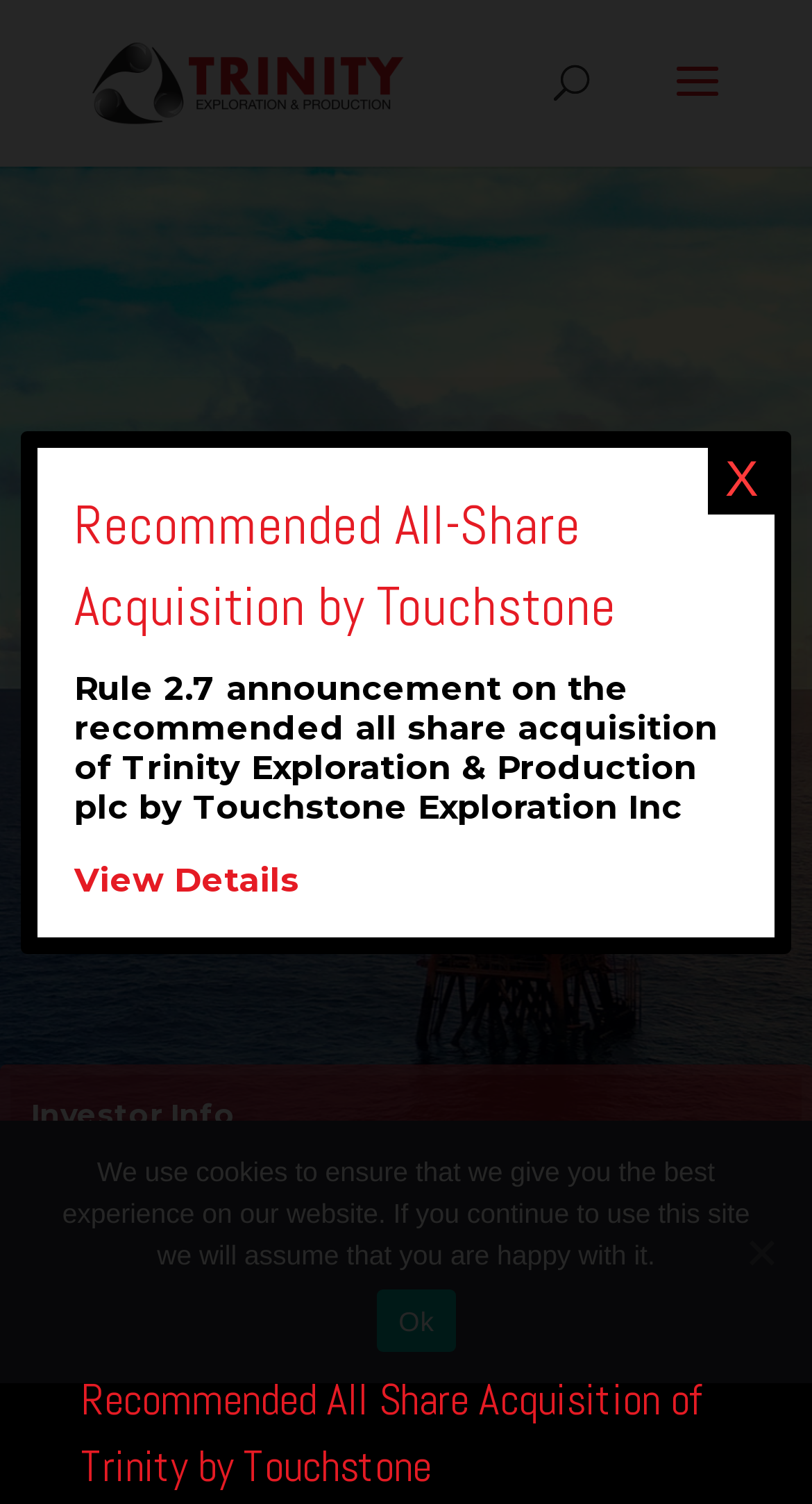What is the recommended acquisition of Trinity Exploration & Production plc by?
Based on the screenshot, provide a one-word or short-phrase response.

Touchstone Exploration Inc